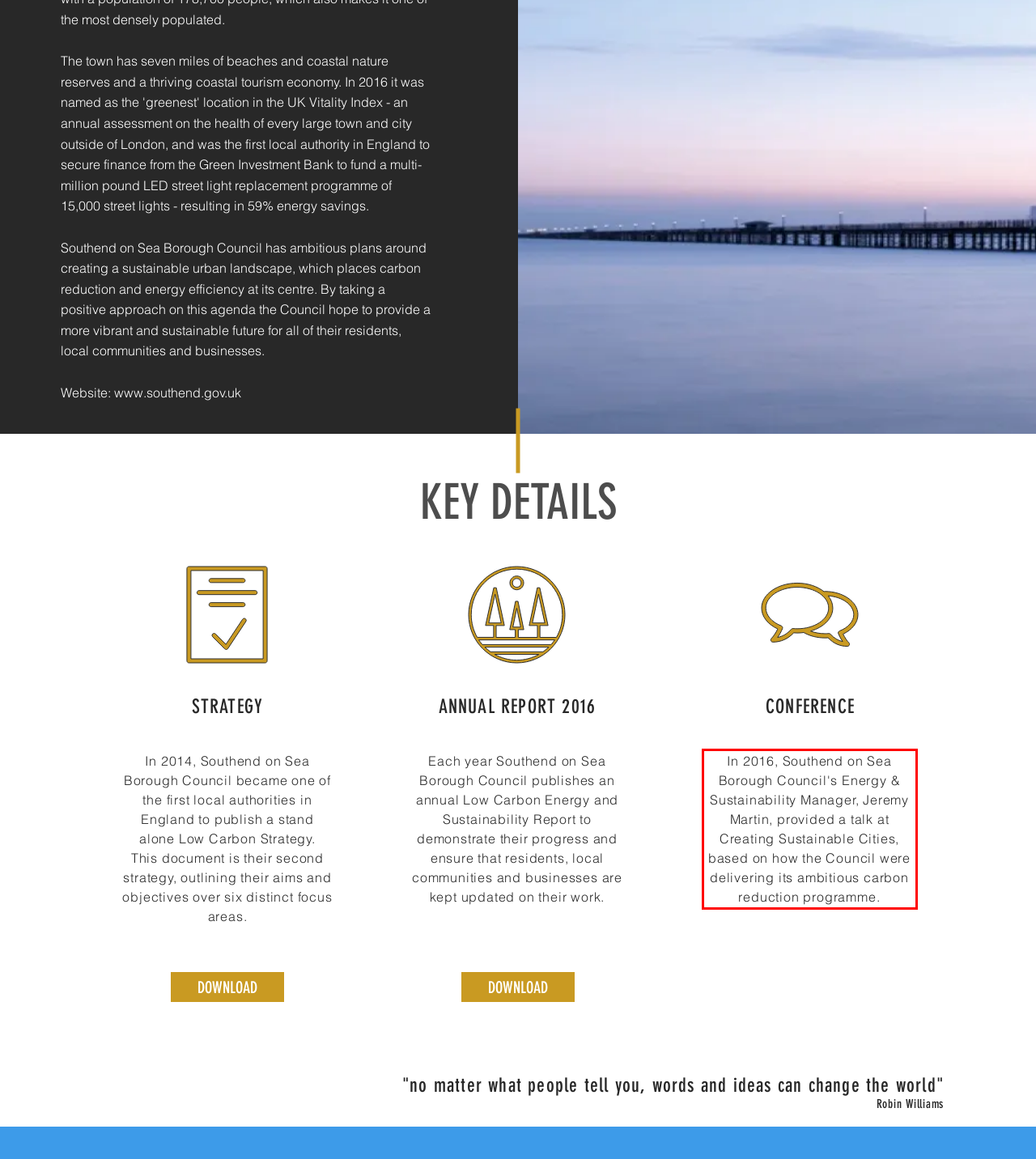Review the webpage screenshot provided, and perform OCR to extract the text from the red bounding box.

In 2016, Southend on Sea Borough Council's Energy & Sustainability Manager, Jeremy Martin, provided a talk at Creating Sustainable Cities, based on how the Council were delivering its ambitious carbon reduction programme.